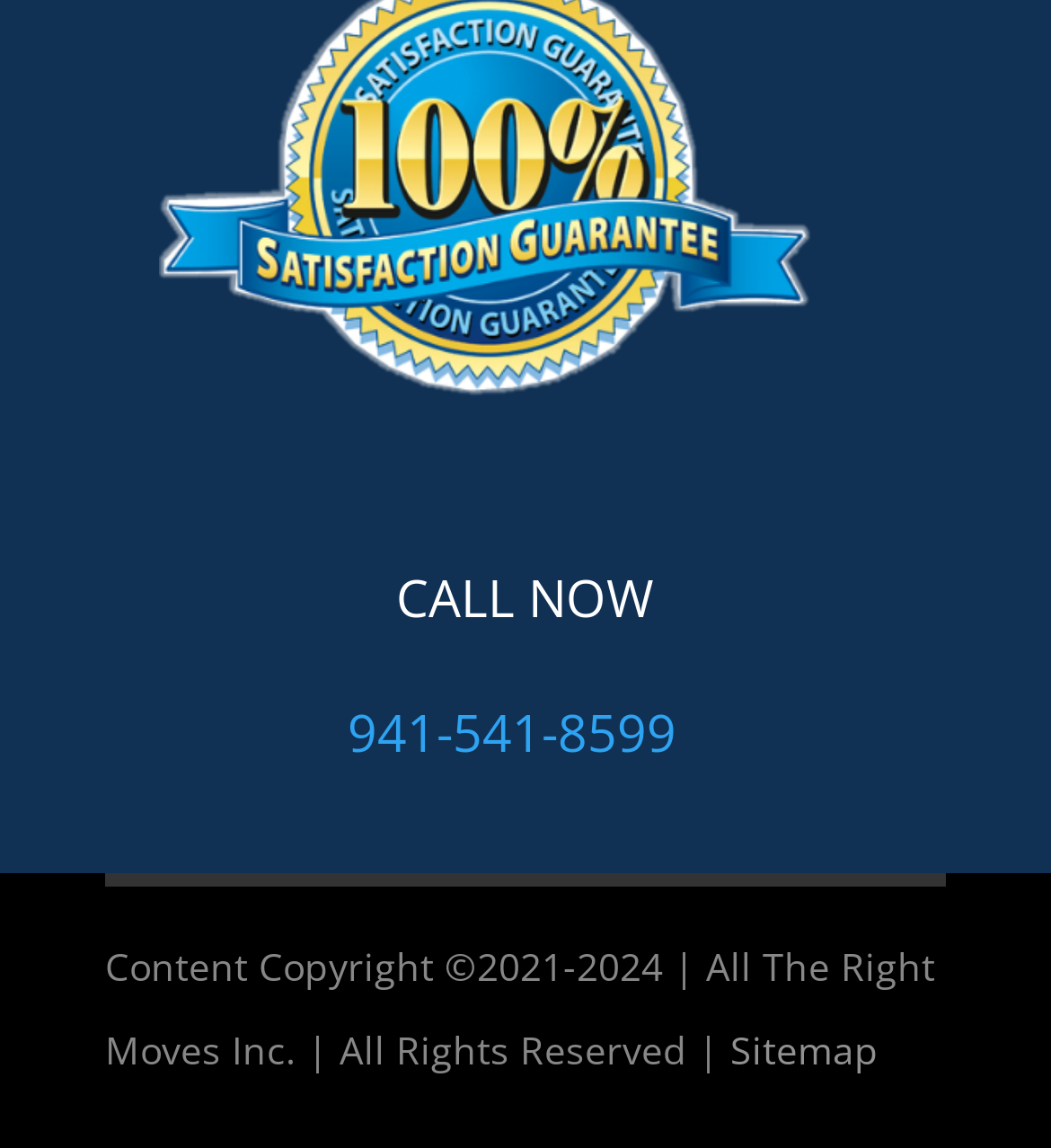For the given element description 941-541-8599, determine the bounding box coordinates of the UI element. The coordinates should follow the format (top-left x, top-left y, bottom-right x, bottom-right y) and be within the range of 0 to 1.

[0.331, 0.607, 0.656, 0.668]